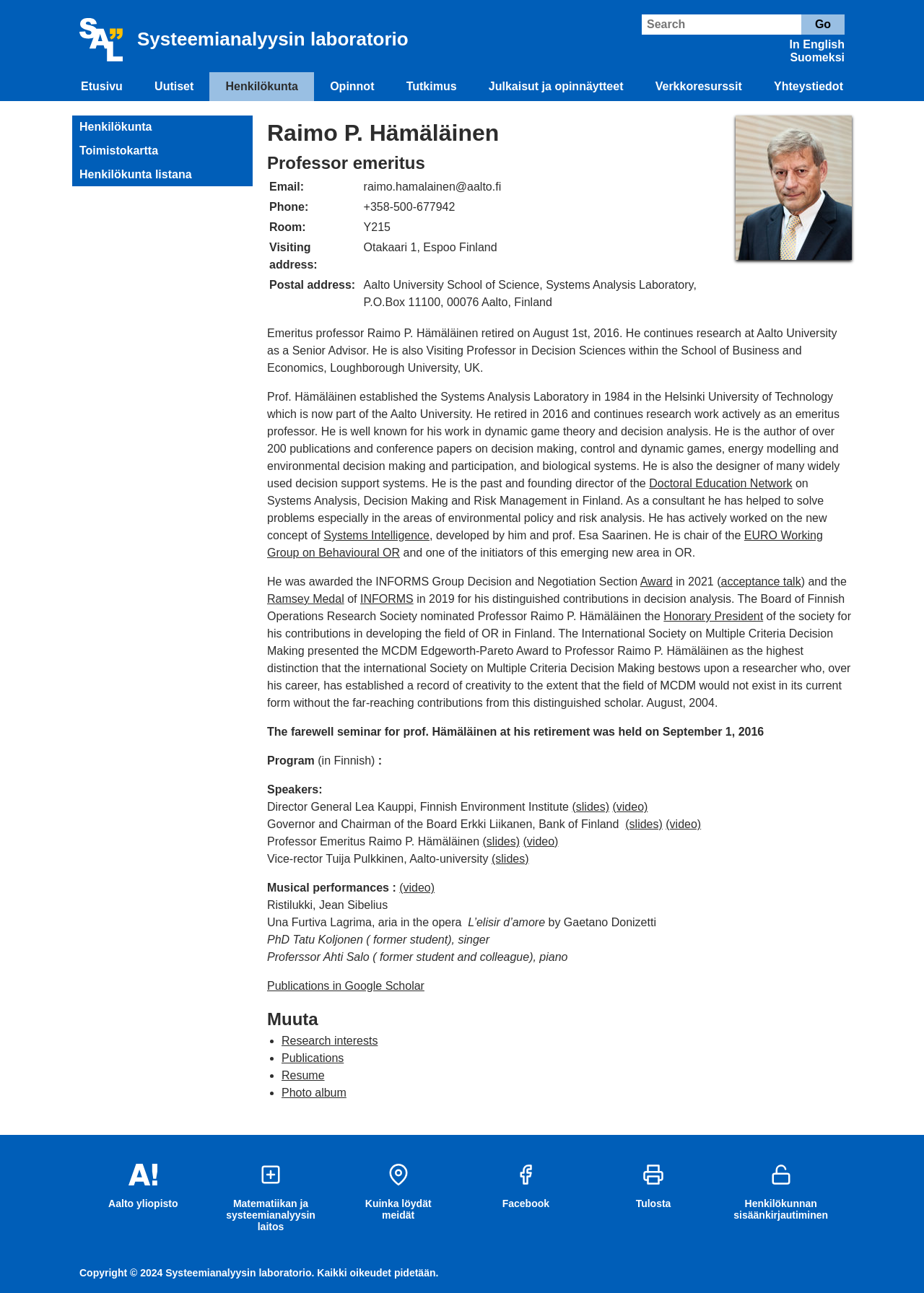Find the bounding box coordinates of the element to click in order to complete the given instruction: "Read more about Systems Intelligence."

[0.35, 0.409, 0.465, 0.419]